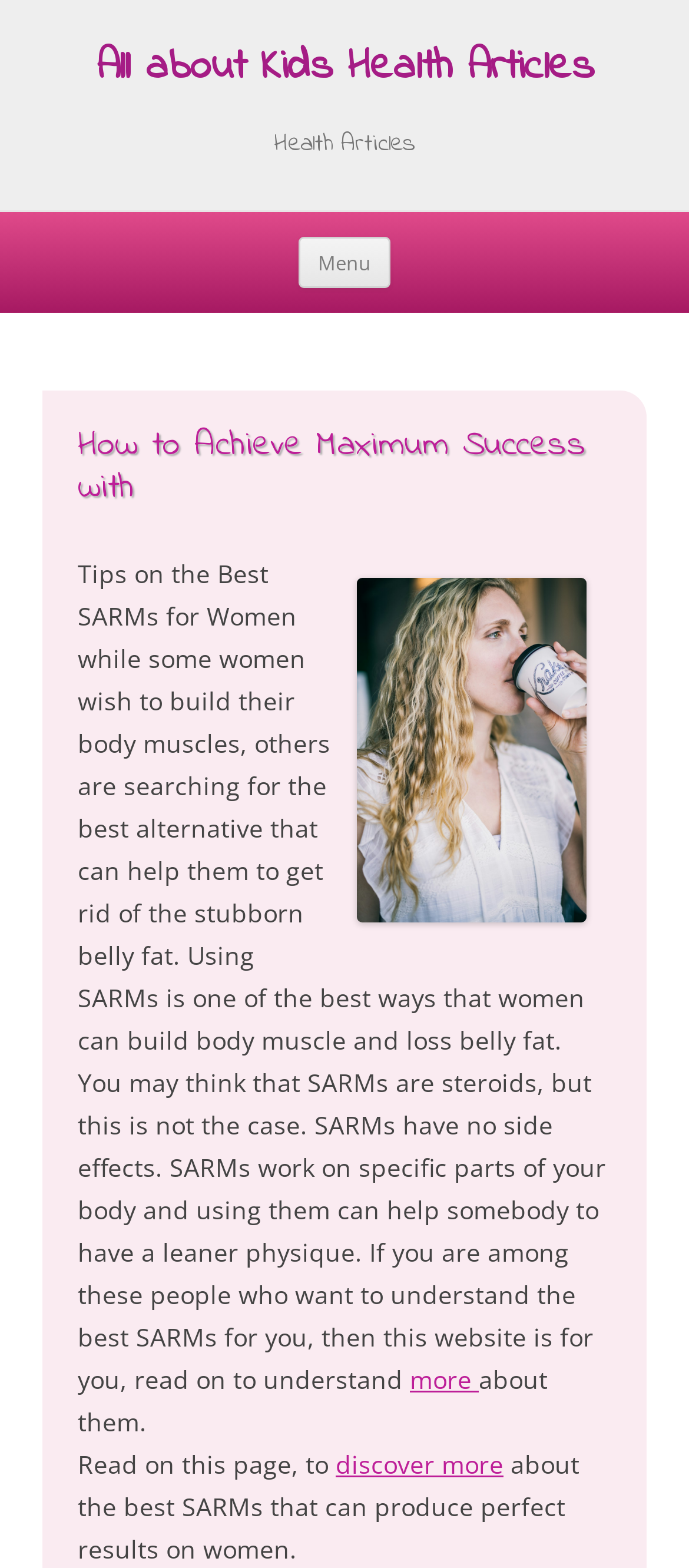Provide a comprehensive caption for the webpage.

The webpage is focused on providing health articles, specifically about kids' health. At the top, there is a heading that reads "All about Kids Health Articles" with a link to the same title. Below this, there is another heading that simply says "Health Articles". 

On the top right side, there is a button labeled "Menu". Next to it, there is a link that says "Skip to content". 

Below the menu button, there is a header section that contains an image and several blocks of text. The first block of text is a heading that reads "How to Achieve Maximum Success with". 

Below the heading, there is an image, followed by a paragraph of text that discusses the use of SARMs (Selective Androgen Receptor Modulators) for women. The text explains that SARMs can help women build body muscle and lose belly fat without side effects. 

At the end of the paragraph, there is a link that says "more". Below this, there is another block of text that continues the discussion about SARMs, followed by a link that says "discover more". The final block of text summarizes the benefits of SARMs for women.